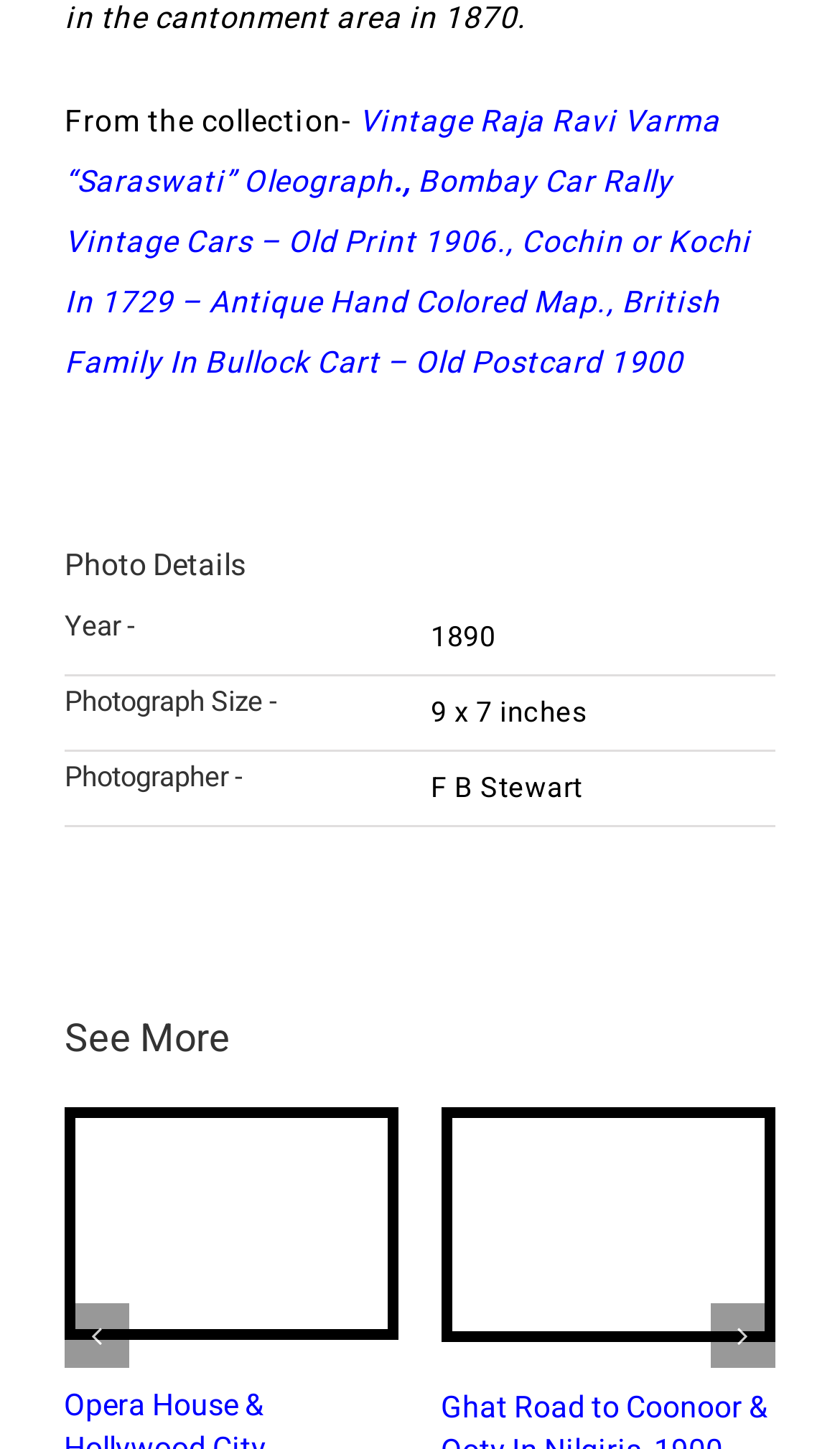What is the size of the photograph?
Kindly give a detailed and elaborate answer to the question.

The size of the photograph can be found in the 'Photo Details' section, under the 'Photograph Size -' heading, where it is stated as '9 x 7 inches'.